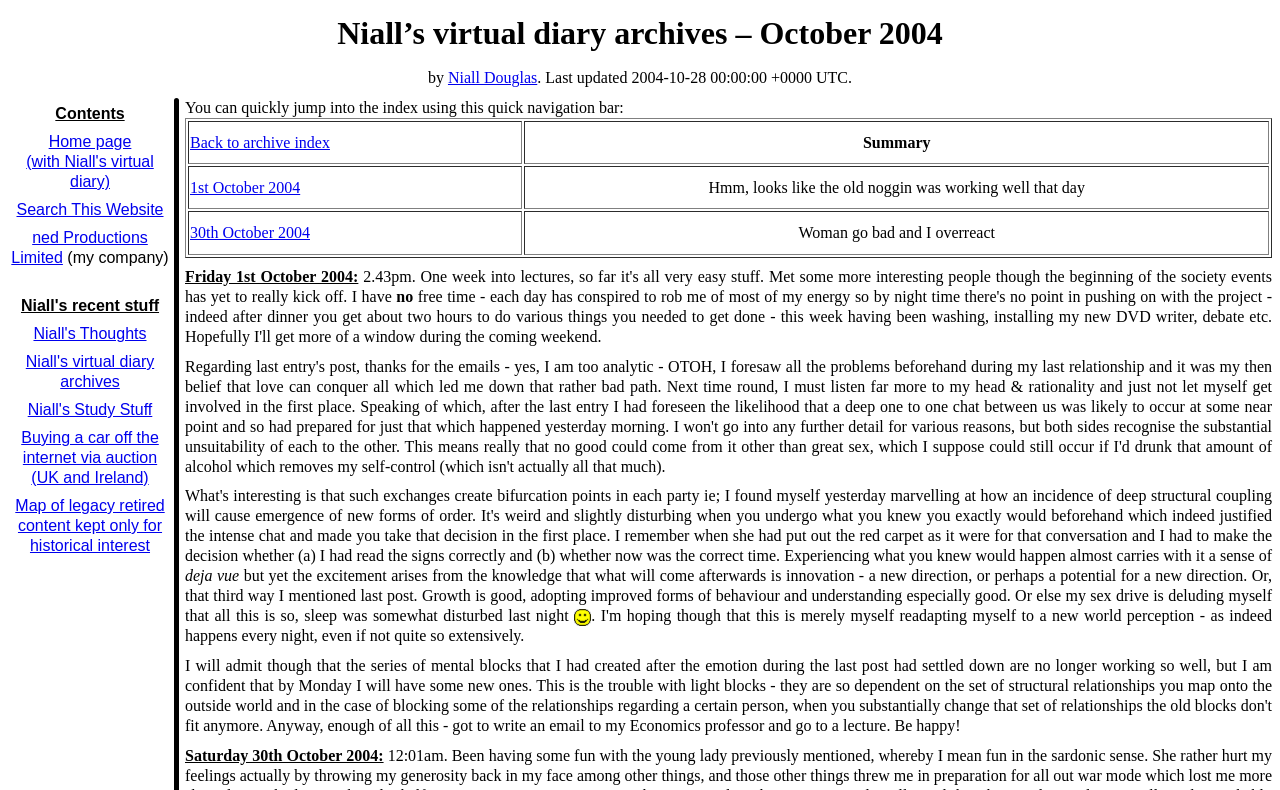From the webpage screenshot, predict the bounding box coordinates (top-left x, top-left y, bottom-right x, bottom-right y) for the UI element described here: ned Productions Limited

[0.009, 0.29, 0.115, 0.337]